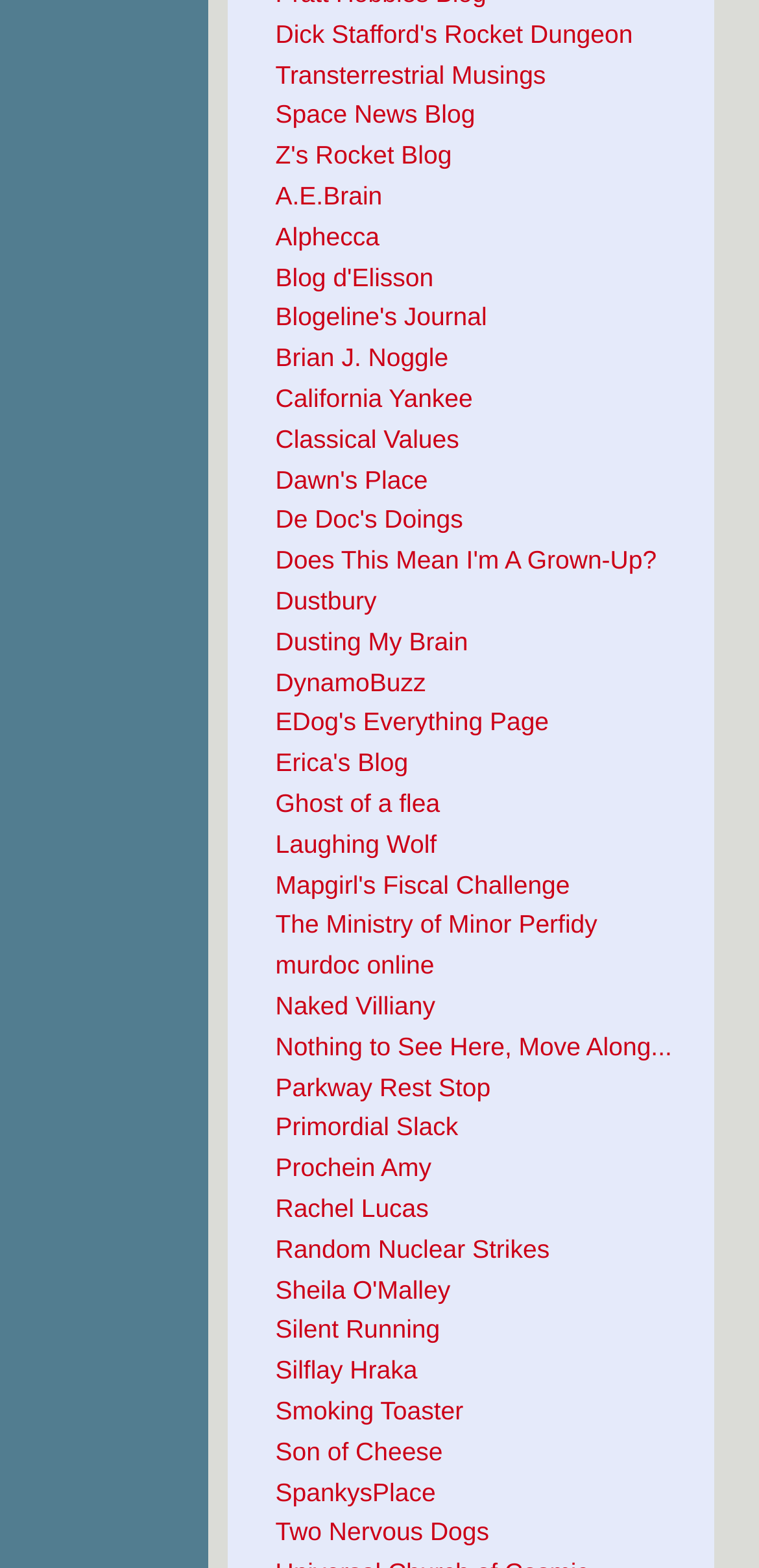Give a concise answer using only one word or phrase for this question:
How many links have names that start with 'D'?

5